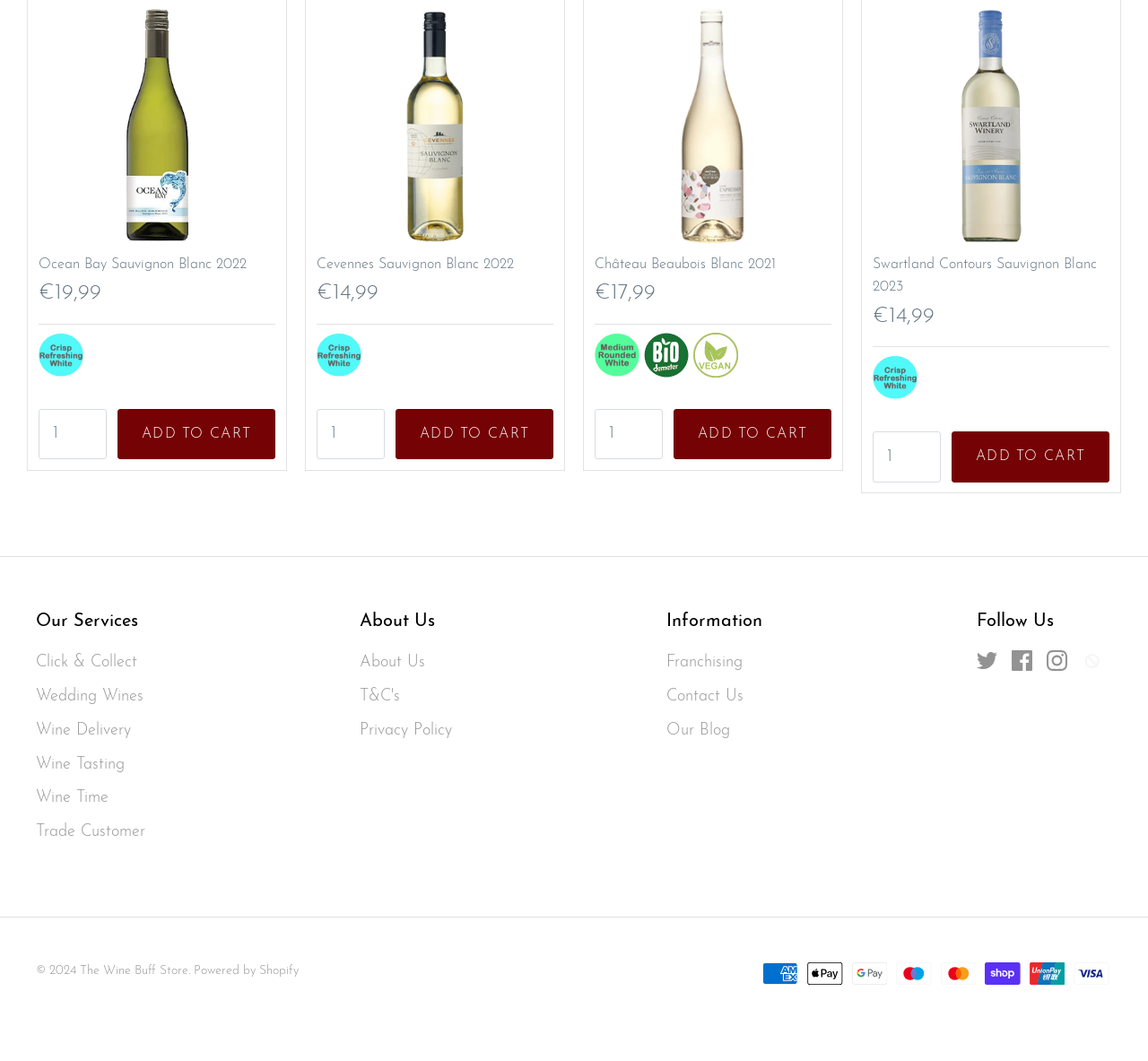Pinpoint the bounding box coordinates of the element to be clicked to execute the instruction: "check the time".

None